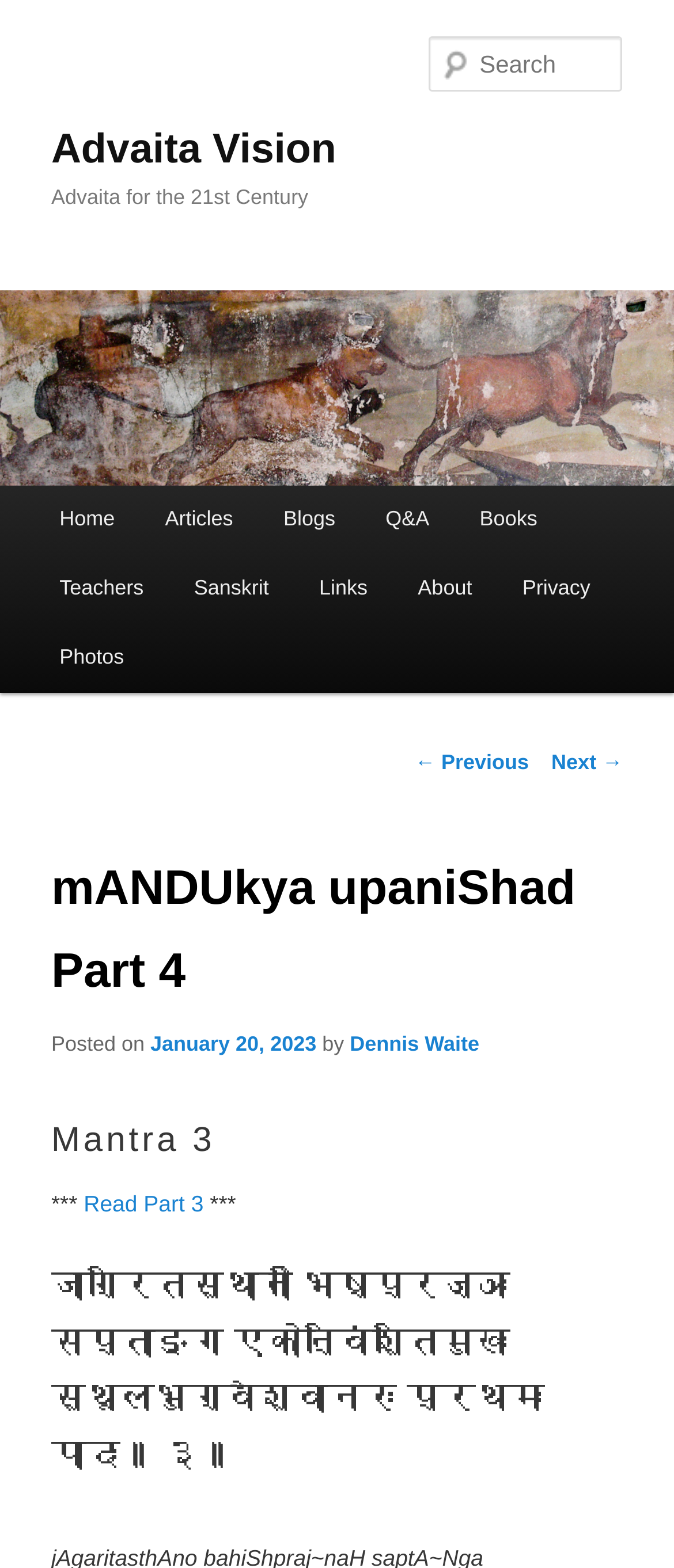Please provide a brief answer to the question using only one word or phrase: 
What is the name of the author of the article?

Dennis Waite